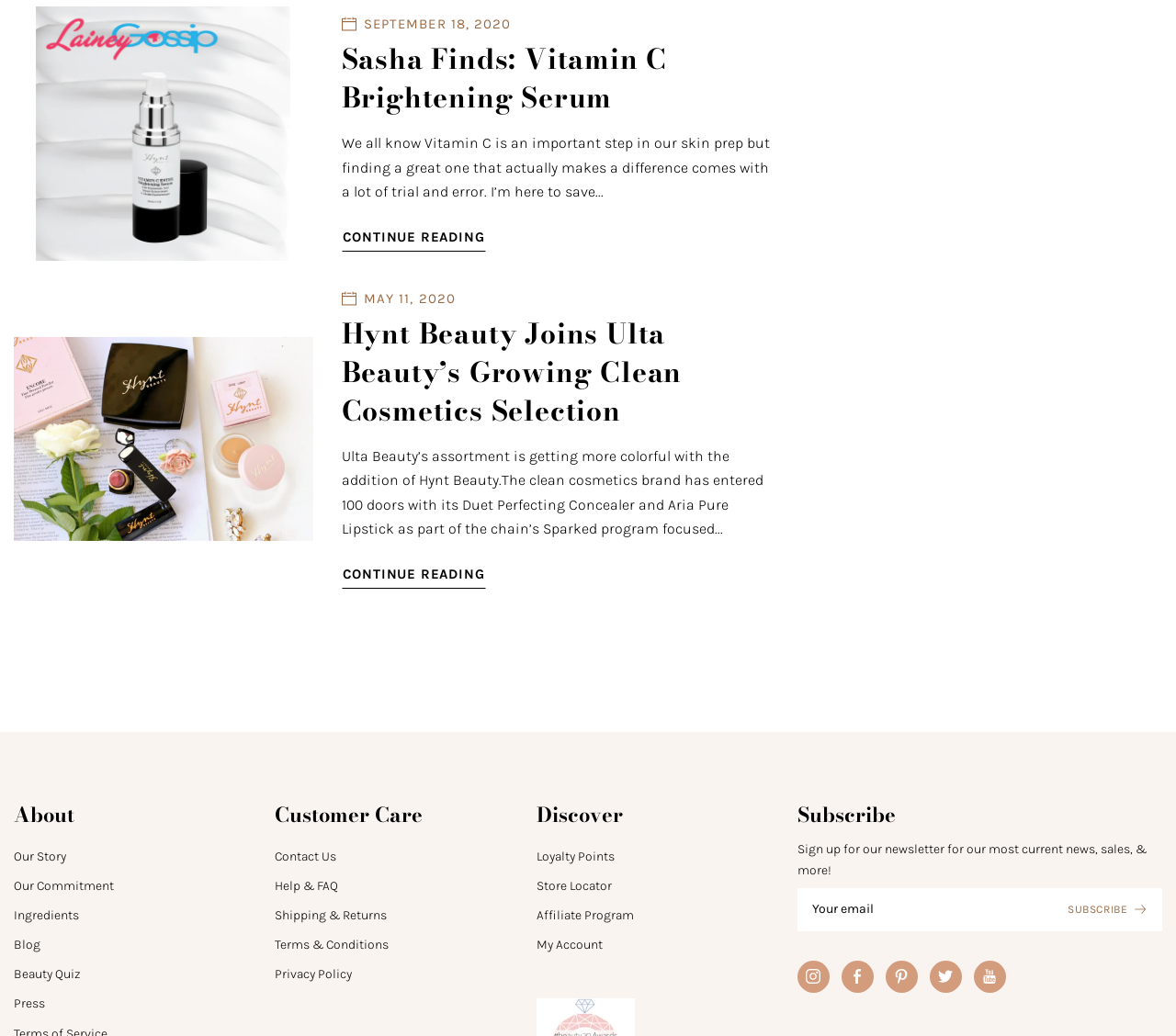Please locate the bounding box coordinates of the element that should be clicked to complete the given instruction: "Subscribe to the newsletter".

[0.884, 0.857, 0.988, 0.899]